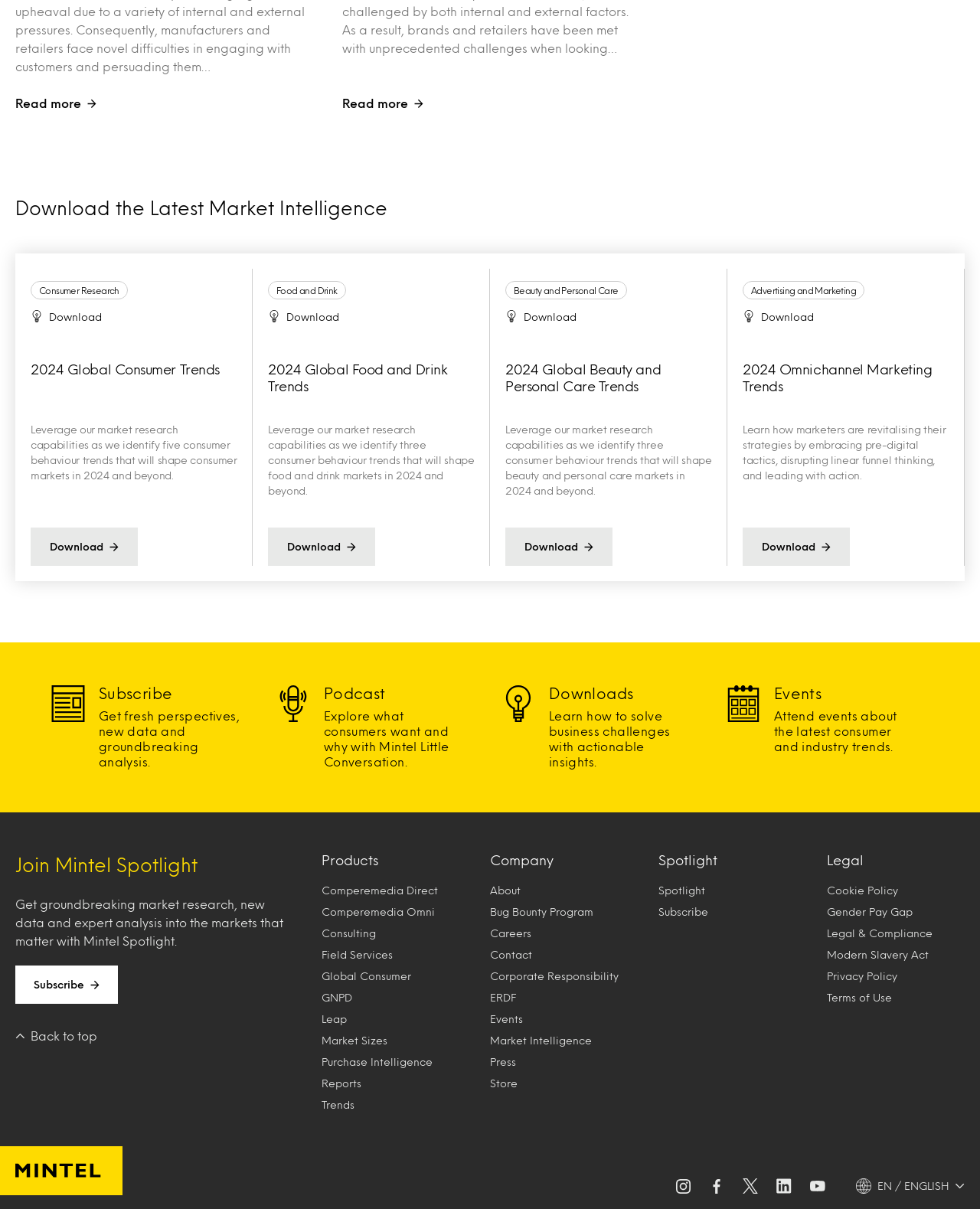Can you show the bounding box coordinates of the region to click on to complete the task described in the instruction: "Read more about Food and Drink"?

[0.031, 0.232, 0.111, 0.247]